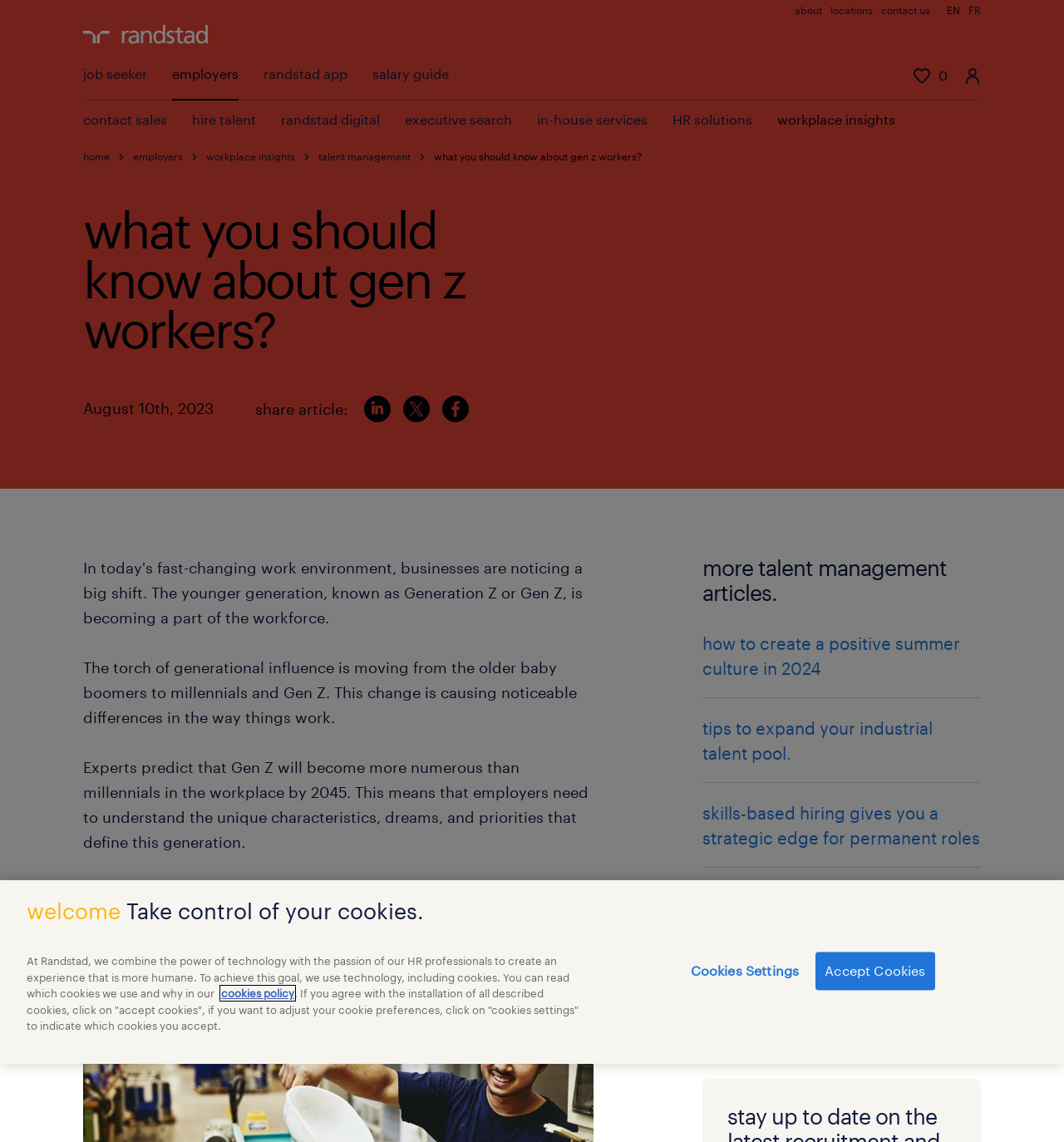Examine the image carefully and respond to the question with a detailed answer: 
How many social media platforms can you share this article on?

There are three social media platforms where you can share this article: LinkedIn, Twitter, and Facebook. The share buttons are located below the article title.